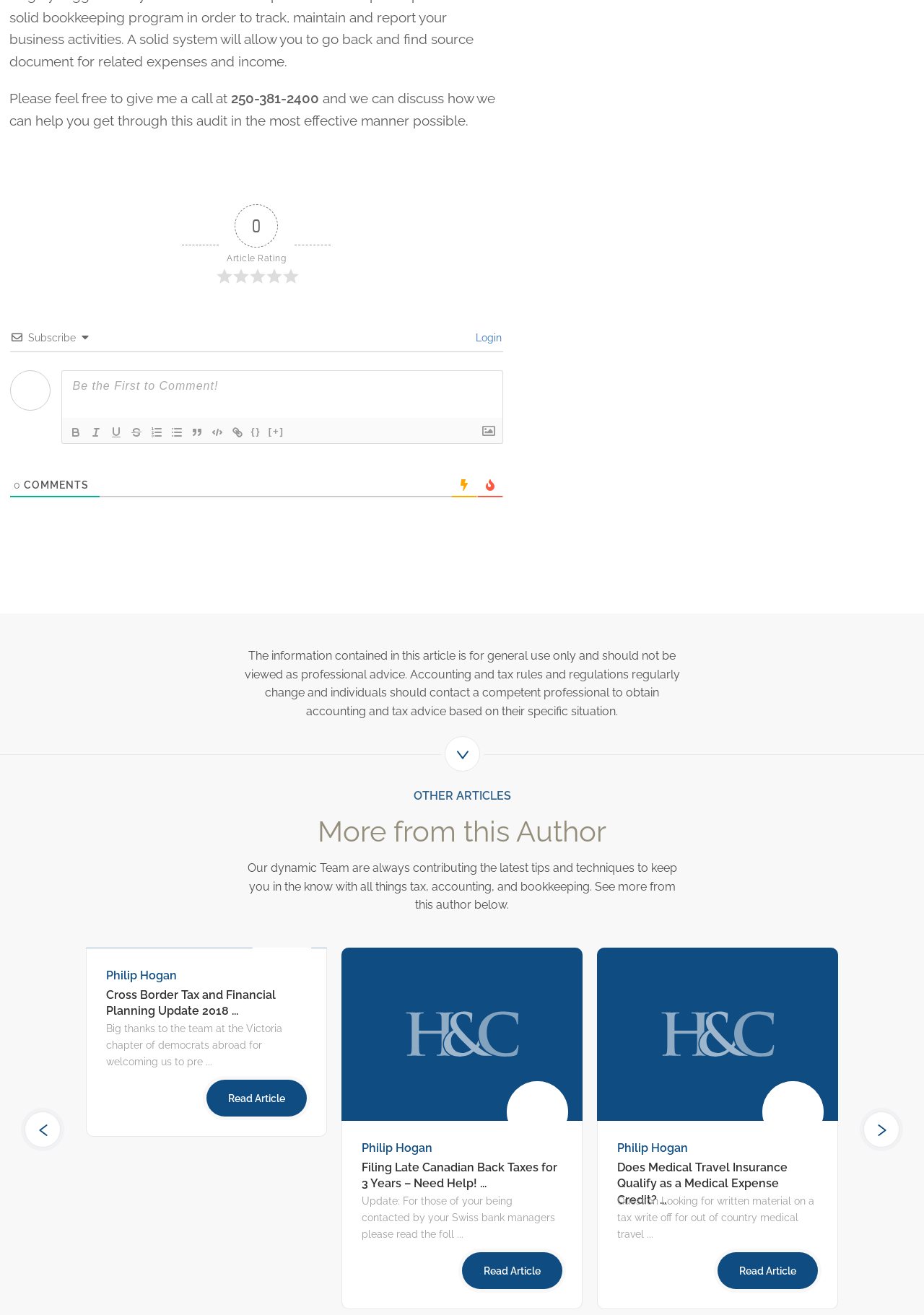What is the purpose of the 'Login' link?
Please respond to the question with a detailed and well-explained answer.

The 'Login' link is a clickable element located at the top right of the webpage, which implies that it is used to log in to the website, likely to access restricted content or personalized features.